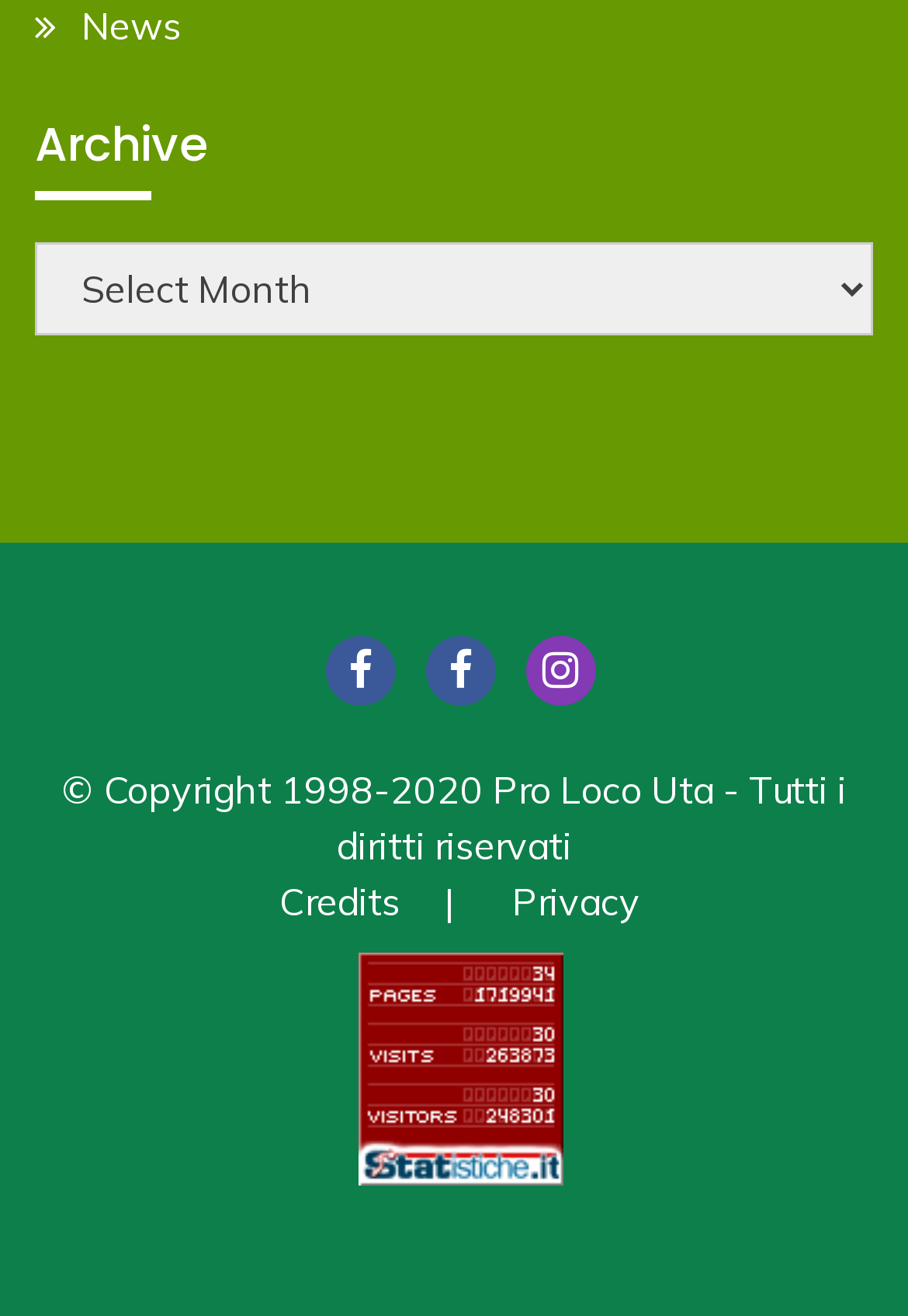Identify the bounding box coordinates of the element to click to follow this instruction: 'Go to News'. Ensure the coordinates are four float values between 0 and 1, provided as [left, top, right, bottom].

[0.09, 0.001, 0.2, 0.037]